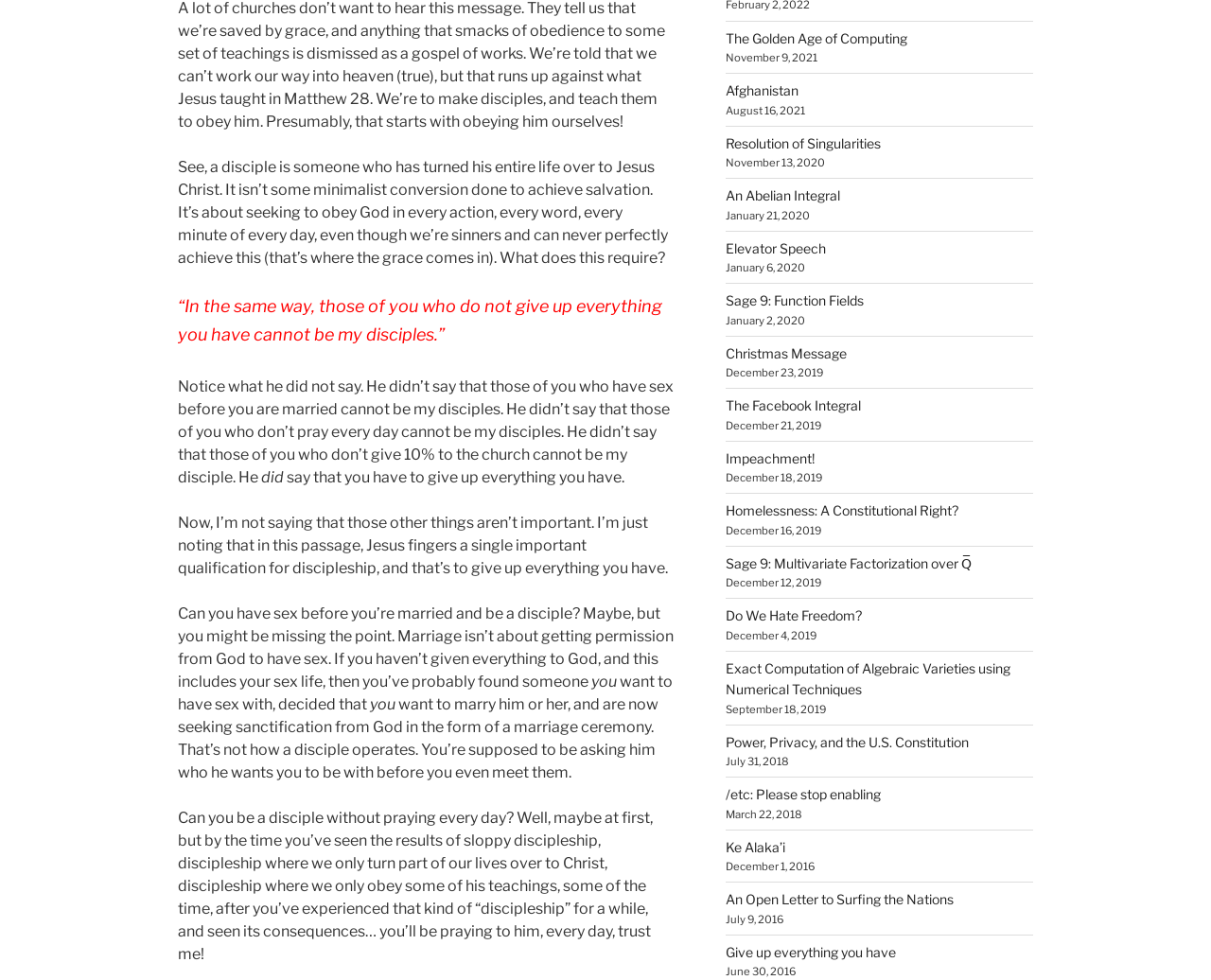Determine the bounding box coordinates of the clickable element necessary to fulfill the instruction: "Click the link 'The Golden Age of Computing'". Provide the coordinates as four float numbers within the 0 to 1 range, i.e., [left, top, right, bottom].

[0.599, 0.03, 0.749, 0.047]